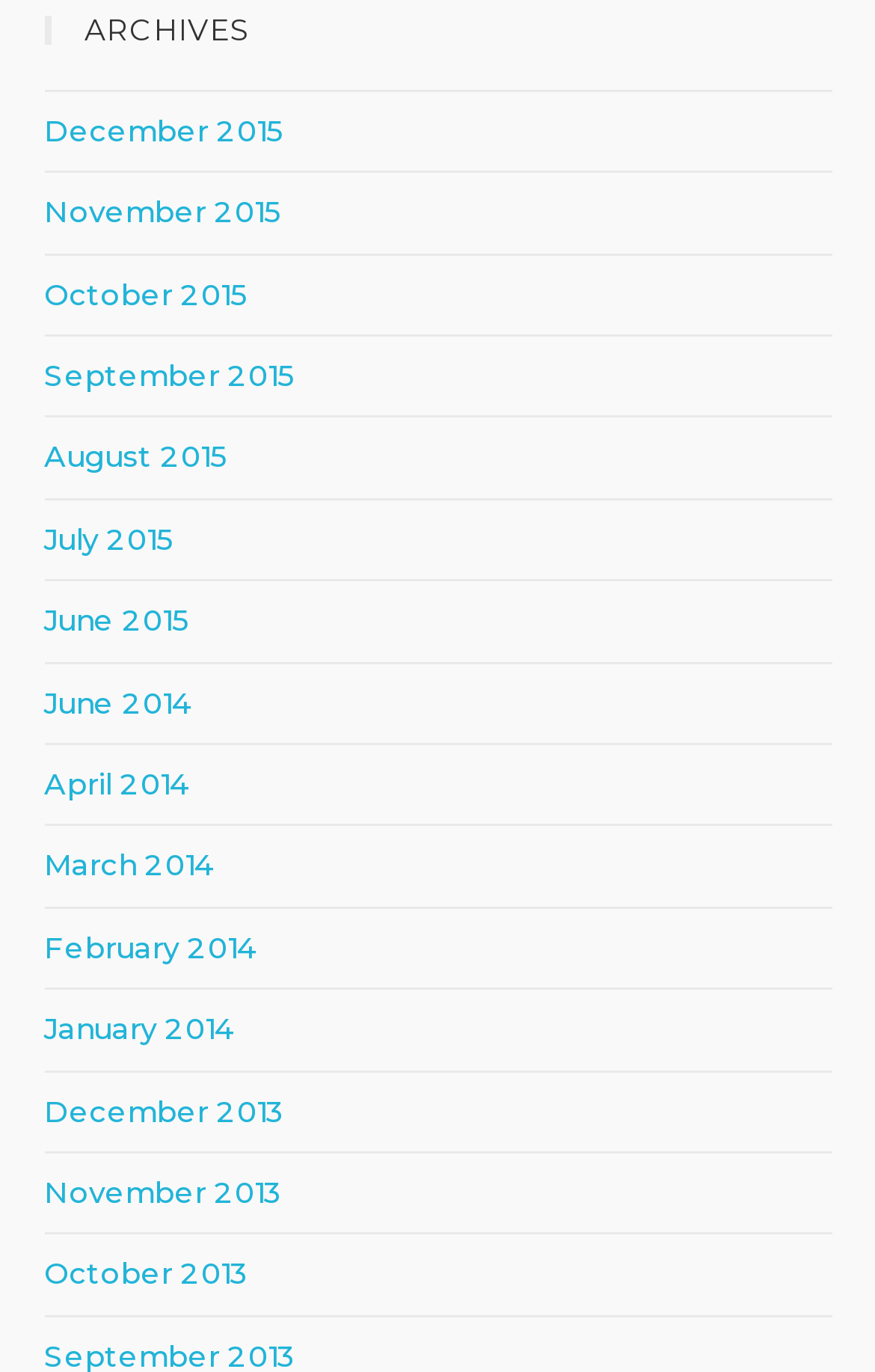Indicate the bounding box coordinates of the element that needs to be clicked to satisfy the following instruction: "view archives for September 2015". The coordinates should be four float numbers between 0 and 1, i.e., [left, top, right, bottom].

[0.05, 0.26, 0.337, 0.286]